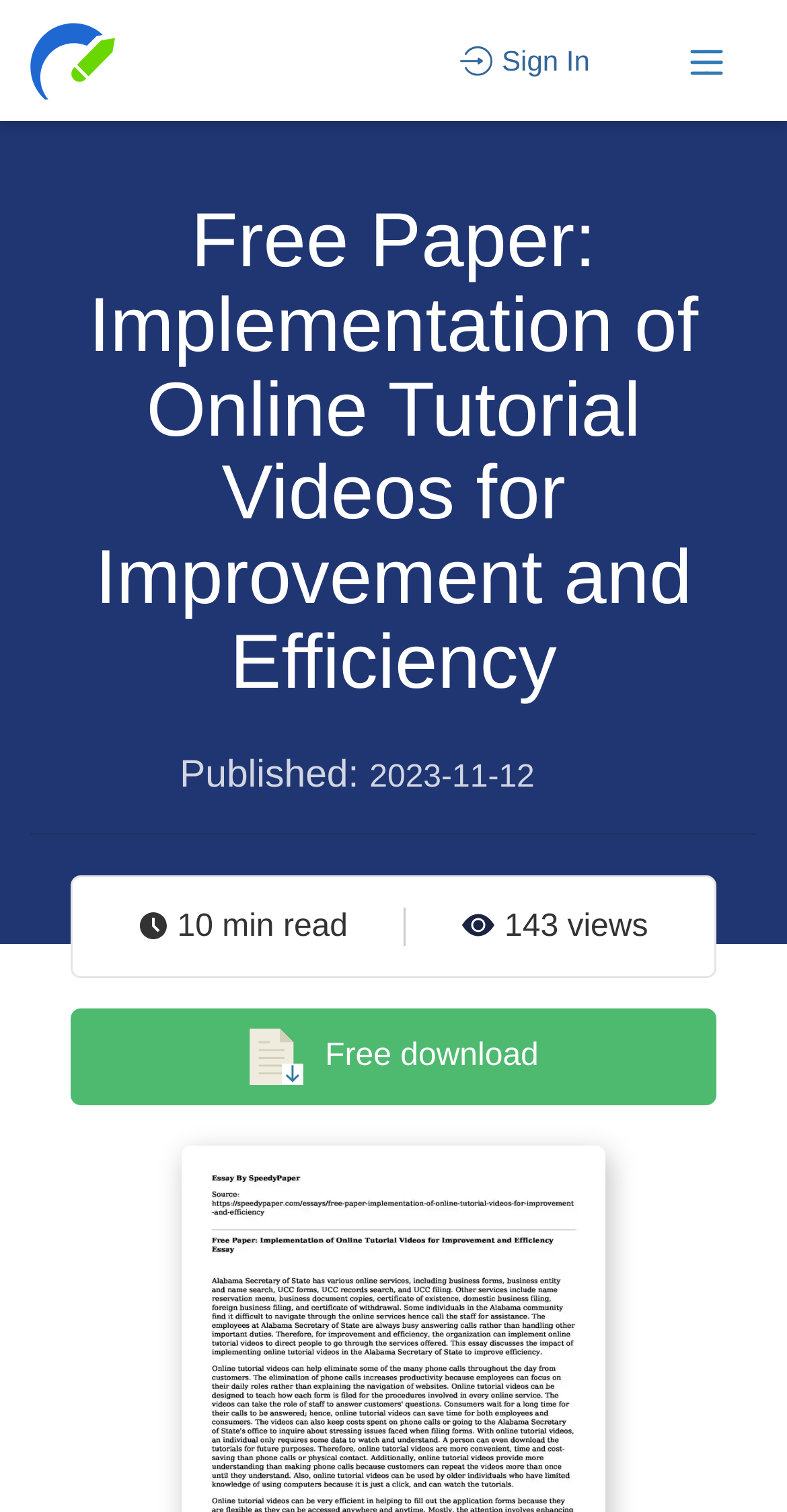Generate a thorough description of the webpage.

The webpage appears to be a free essay sample page on SpeedyPaper.com. At the top left, there is a button with the website's logo, accompanied by an image of the same logo. To the right of the logo, there is a small image, followed by a "Sign In" button. On the top right, there is another image.

Below the top section, the main content begins with a heading that reads "Free Paper: Implementation of Online Tutorial Videos for Improvement and Efficiency". This heading spans across the entire width of the page. 

Underneath the heading, there is a section with two lines of text. The first line reads "Published:" and the second line displays the date "2023-11-12". 

To the left of the published date section, there is a small image. Below this image, there is a text that reads "10 min read". To the right of the "10 min read" text, there is another small image. 

Further to the right, there is a text that reads "143" followed by another text that reads "views". 

Below the views section, there is an image, followed by a text that reads "Free download". This text is likely a call-to-action button for users to download the essay sample.

Overall, the webpage has a simple layout with a clear hierarchy of elements, making it easy to navigate and find the main content.